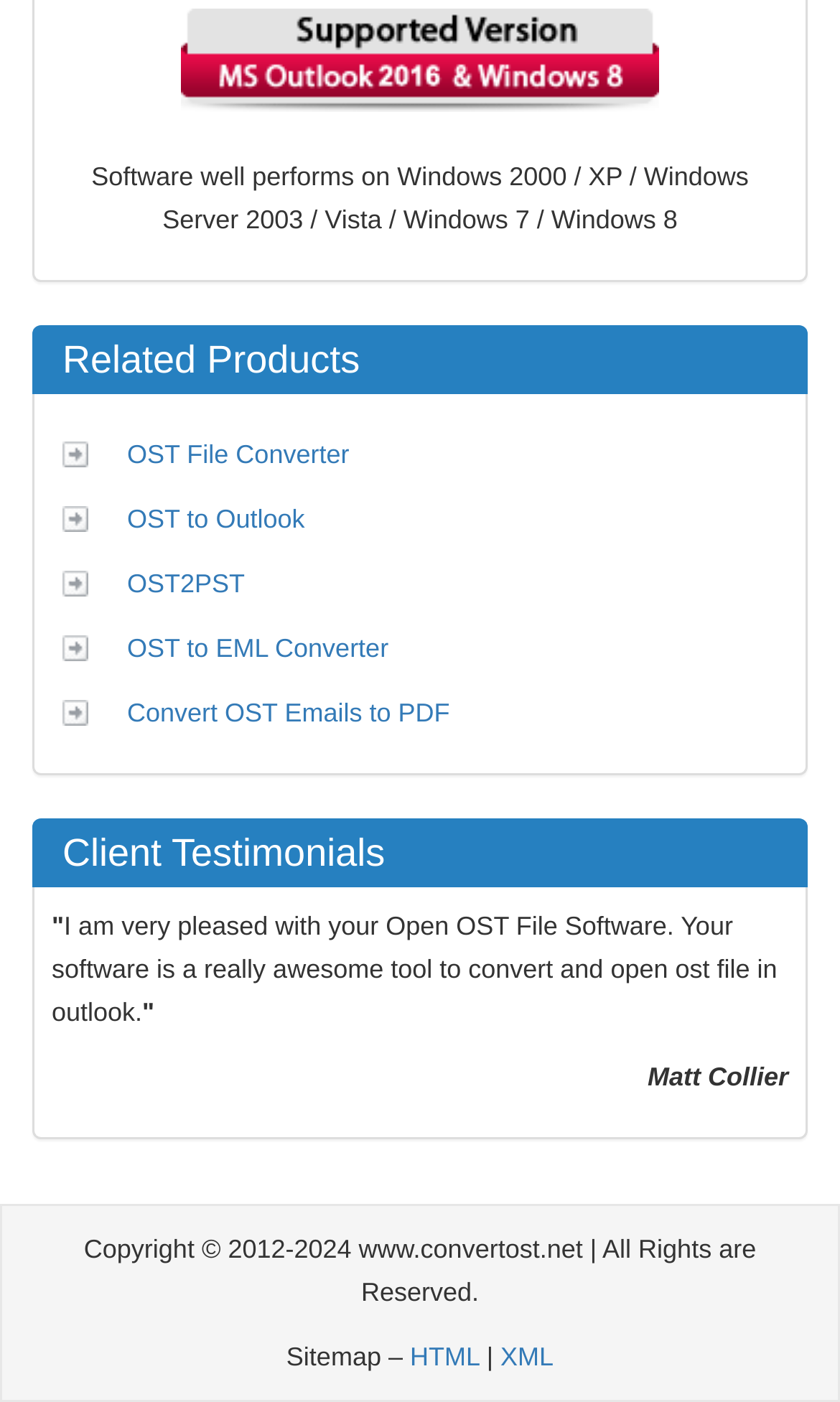Give a concise answer of one word or phrase to the question: 
What is the copyright year range of the website?

2012-2024